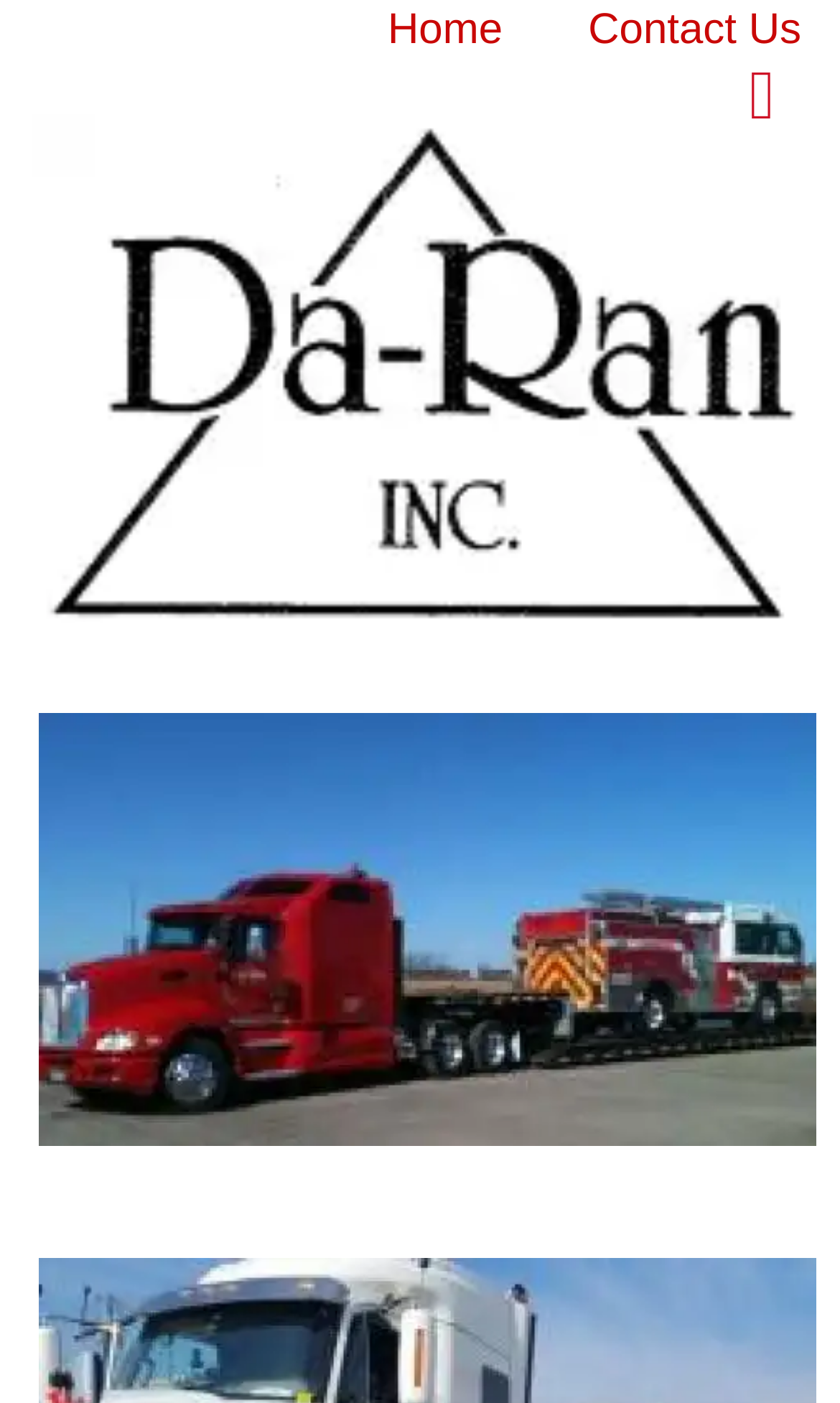Describe all the visual and textual components of the webpage comprehensively.

The webpage appears to be related to a trucking company, Da-Ran, Inc., specializing in flatbed and step-deck trucking services across 48 states in the US and Canada. 

At the top of the page, there is a navigation menu with two links: "Home" and "Contact Us". The navigation menu spans almost the entire width of the page, with the "Home" link located on the left side and the "Contact Us" link on the right side.

Below the navigation menu, there is a prominent image showcasing a semi-truck hauling goods, which takes up a significant portion of the page. This image is positioned near the top-left corner of the page.

Further down the page, there is another image, which is even larger than the first one, occupying most of the page's width and height. This image likely displays Da-Ran Inc.'s flatbed hauling services in 48 states and parts of Canada.

Between the two images, there is a small, non-descriptive text element containing a single non-breaking space character, which does not provide any meaningful information.